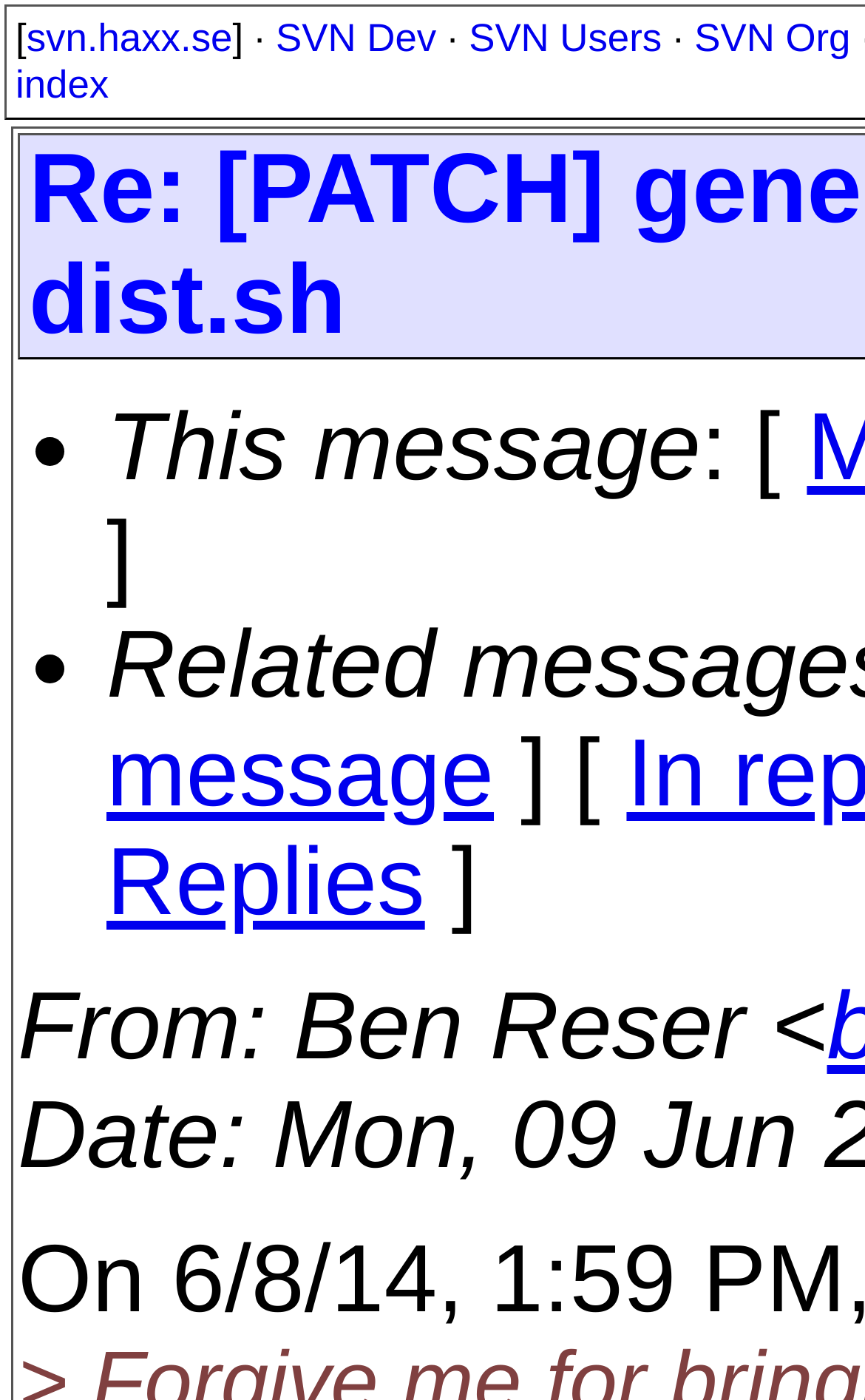How many static text elements are there in the webpage?
Using the image as a reference, answer the question with a short word or phrase.

4